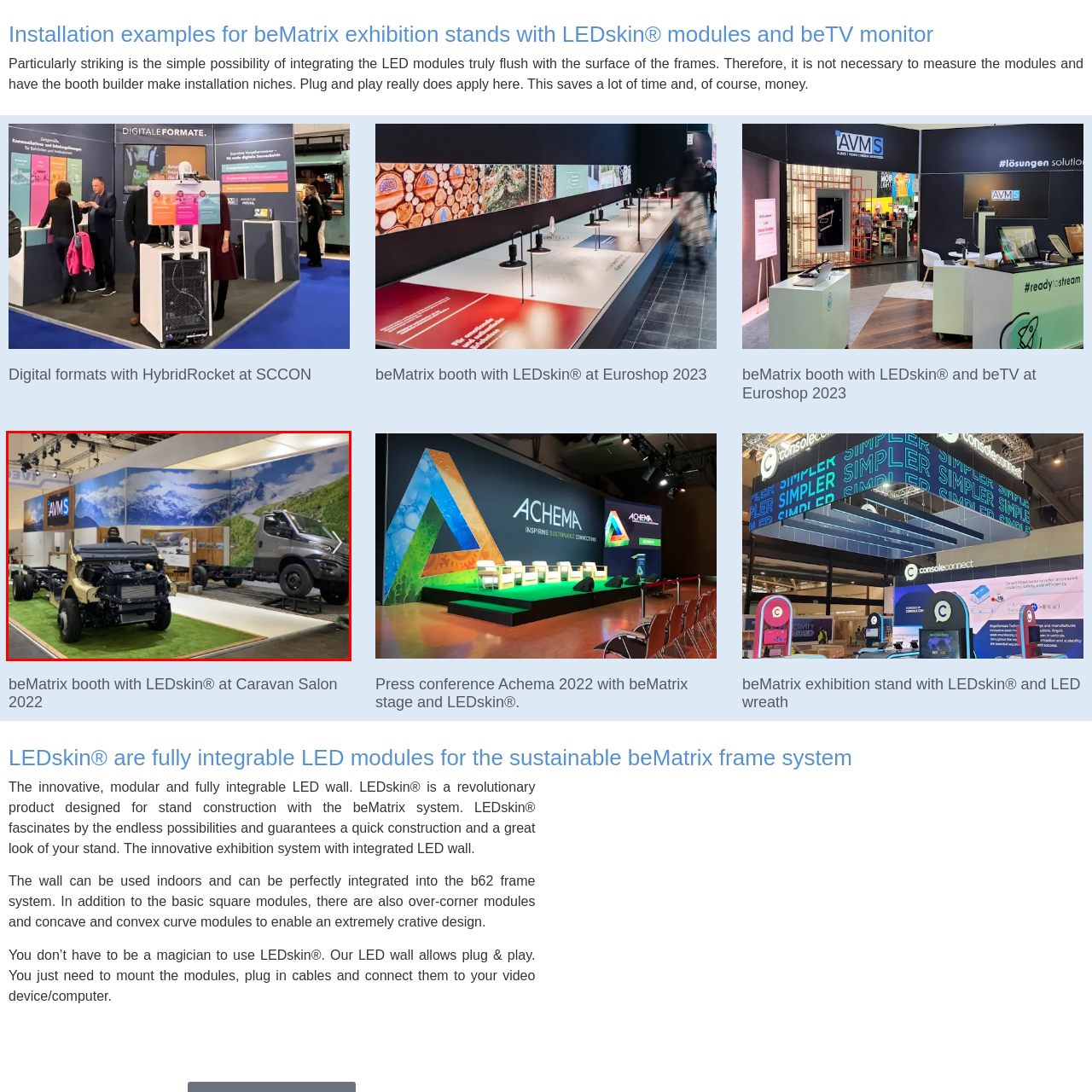Focus on the section within the red boundary and provide a detailed description.

The image showcases an exhibition stand featuring innovative beMatrix LEDskin® modules at the Caravan Salon event. Prominently displayed are two vehicle chassis on either side, with a striking mountain landscape mural serving as the backdrop, enhancing the overall aesthetic of the booth. The left chassis appears partially dismantled, revealing intricate components, while the right showcases a fully assembled truck. The booth is designed to highlight the capabilities of beMatrix’s modular and integrable LED systems, emphasizing a modern and efficient approach to stand construction. The green carpet under the vehicles adds an element of freshness to the exhibit, inviting attendees to explore the latest in automotive and exhibition technology.